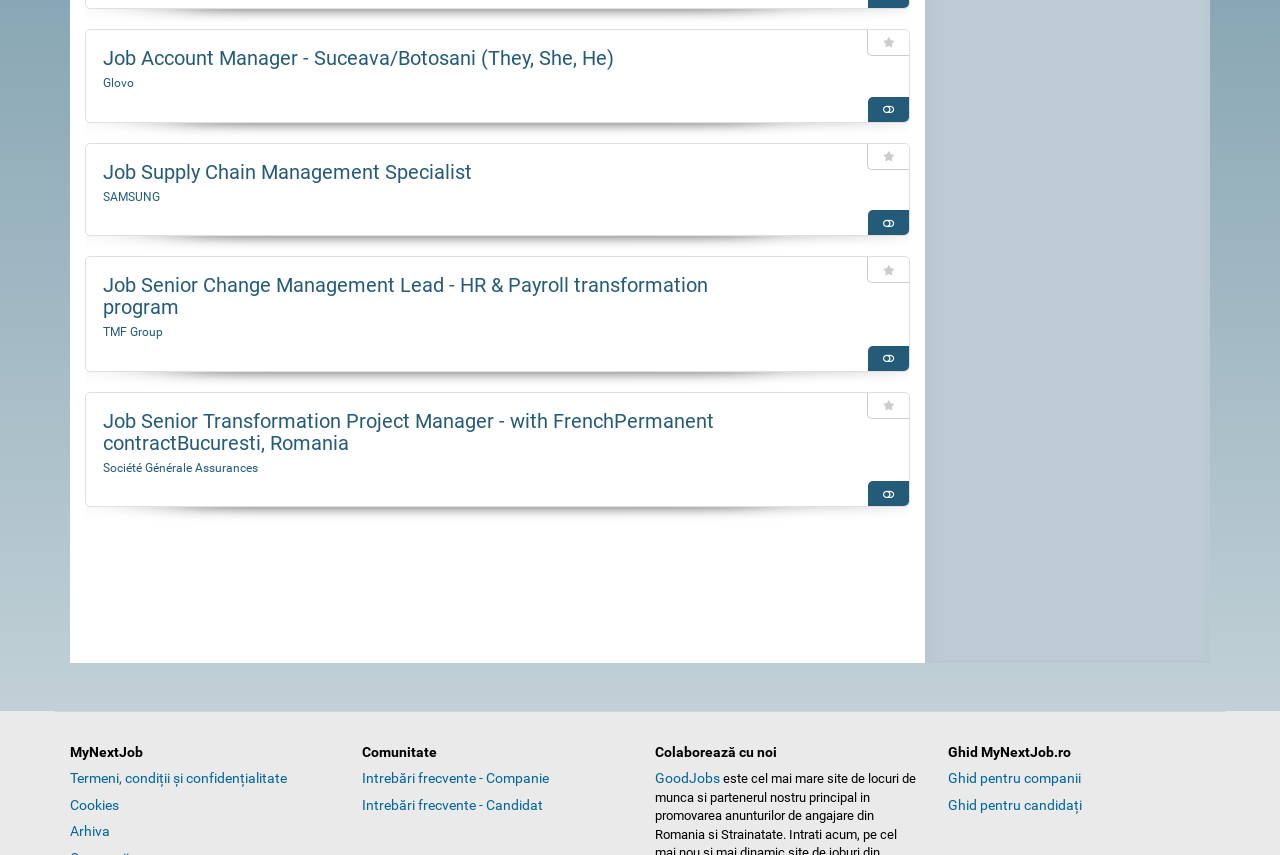What is the text of the paragraph at the bottom right of the webpage?
Using the image, give a concise answer in the form of a single word or short phrase.

Ghid MyNextJob.ro